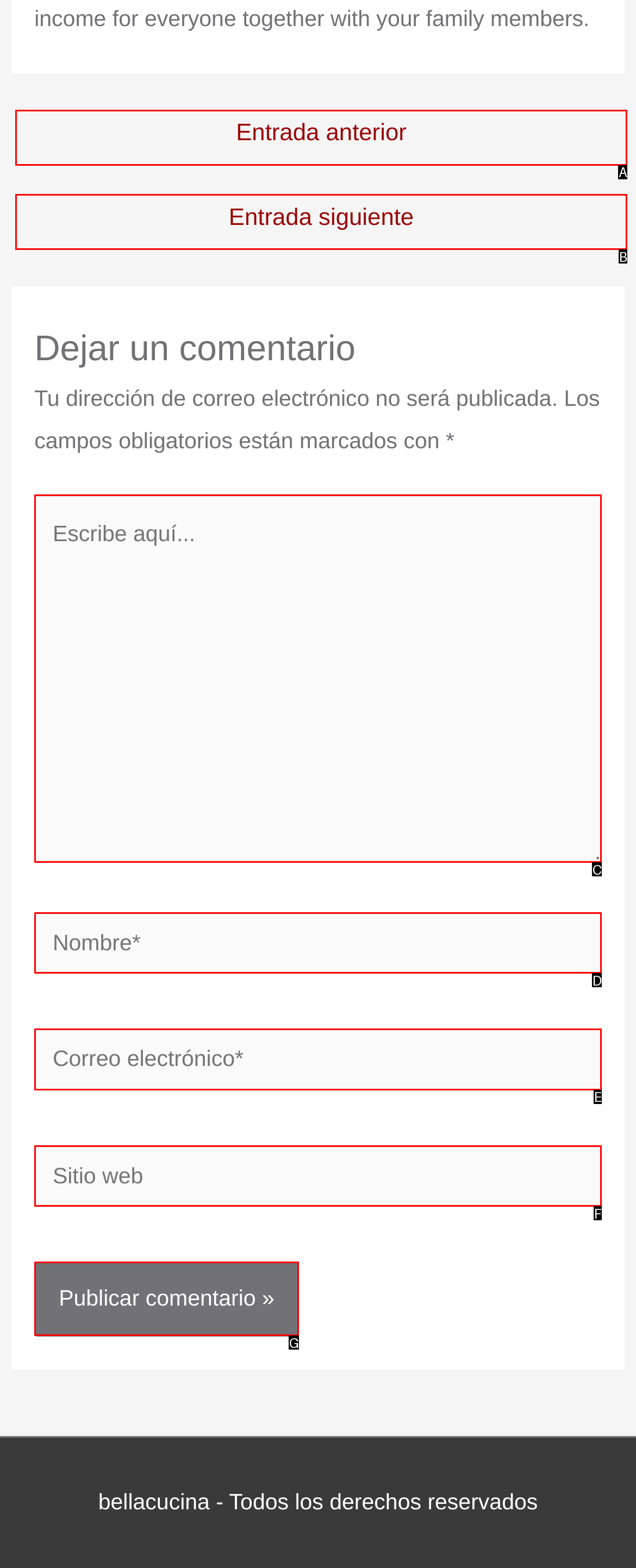Identify the HTML element that matches the description: name="submit" value="Publicar comentario »". Provide the letter of the correct option from the choices.

G